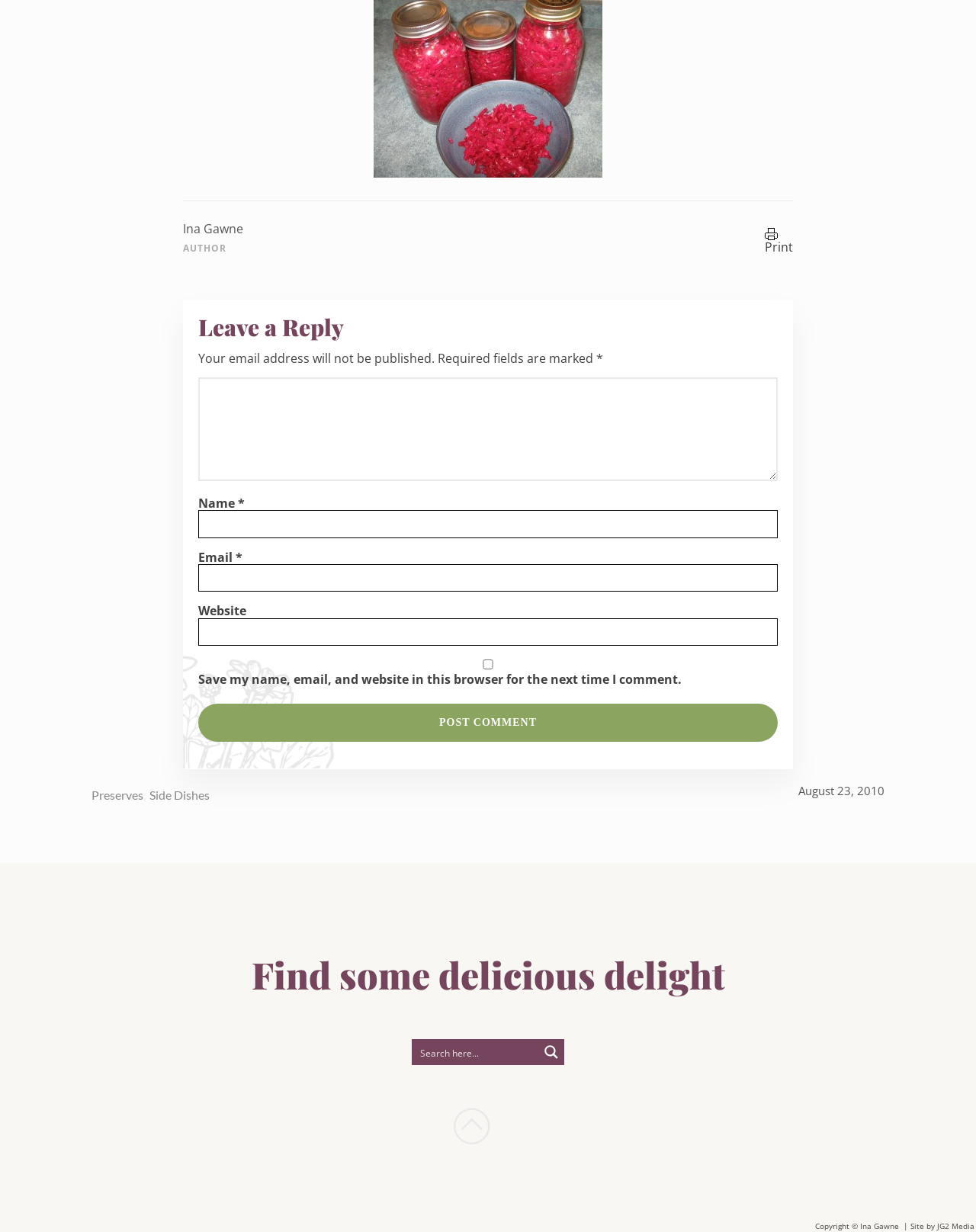Specify the bounding box coordinates for the region that must be clicked to perform the given instruction: "Post a comment".

[0.203, 0.571, 0.797, 0.602]